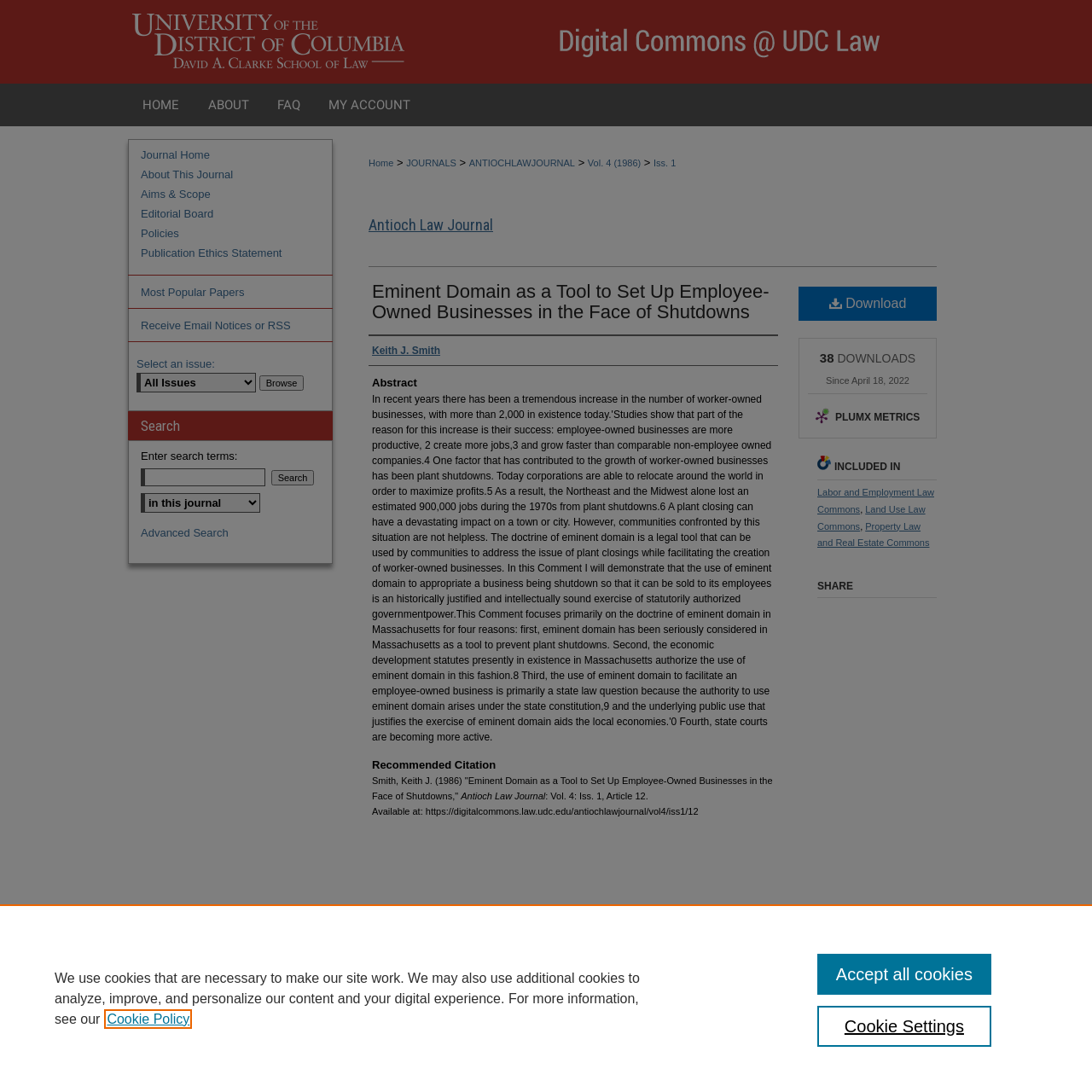What is the volume and issue number of the journal?
Using the image provided, answer with just one word or phrase.

Vol. 4: Iss. 1